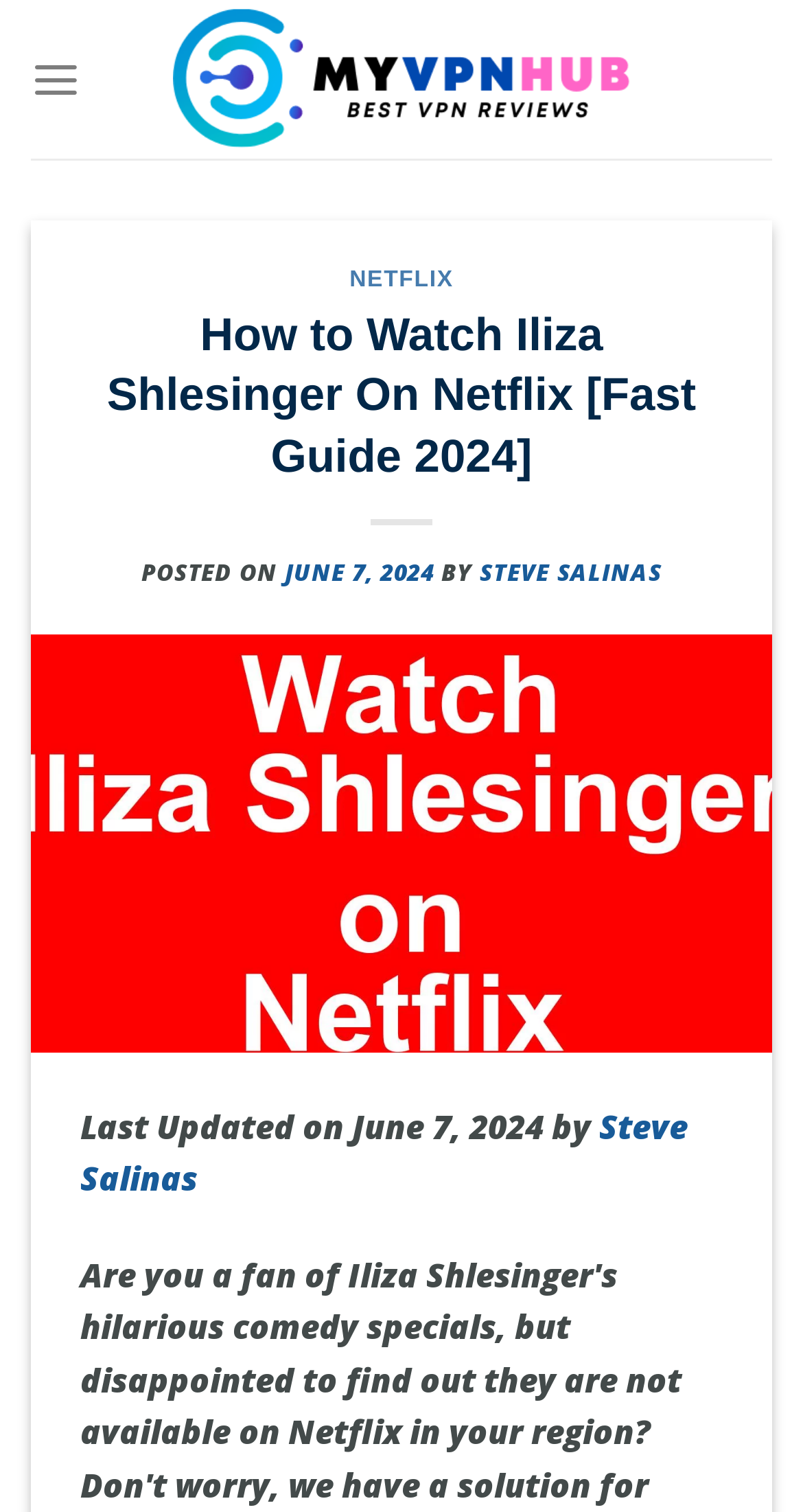Use a single word or phrase to answer the question: What is the topic of the webpage?

Iliza Shlesinger on Netflix